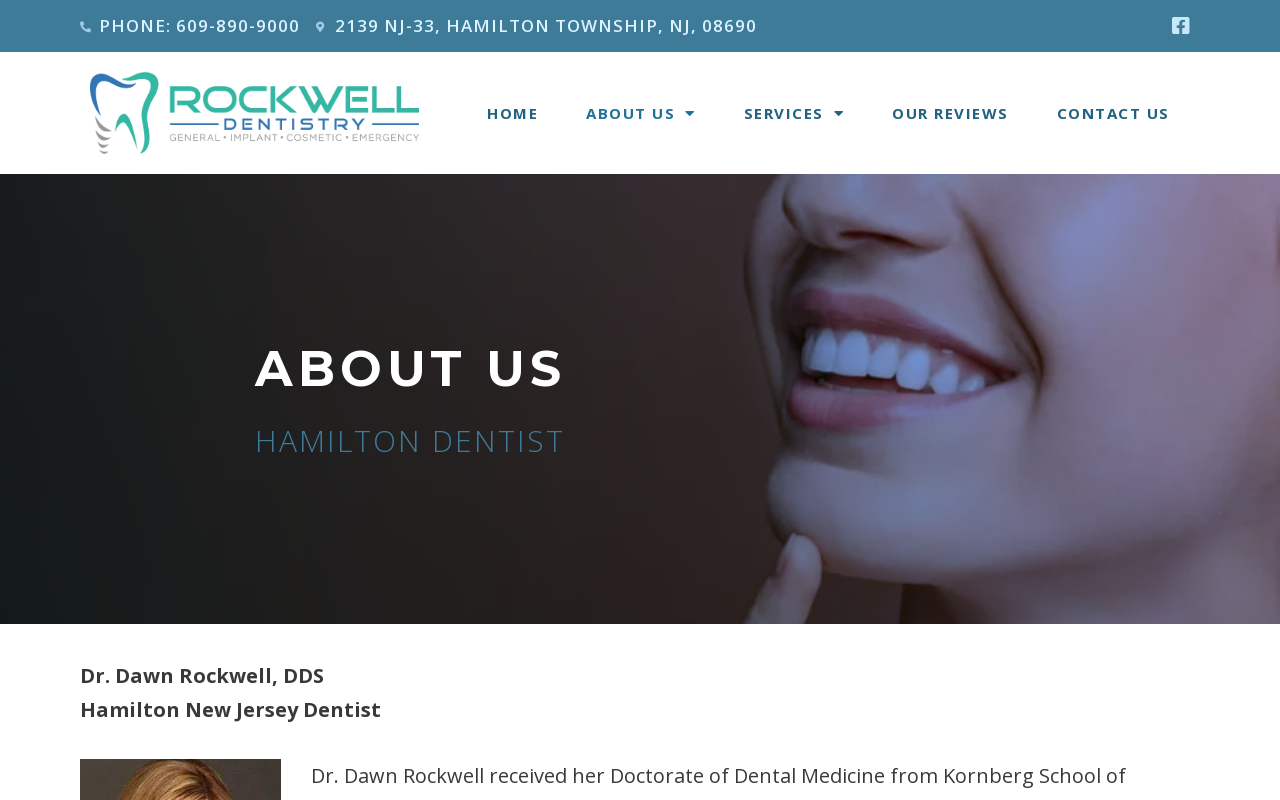What is the location of the dentist?
Using the image as a reference, answer the question with a short word or phrase.

Hamilton New Jersey